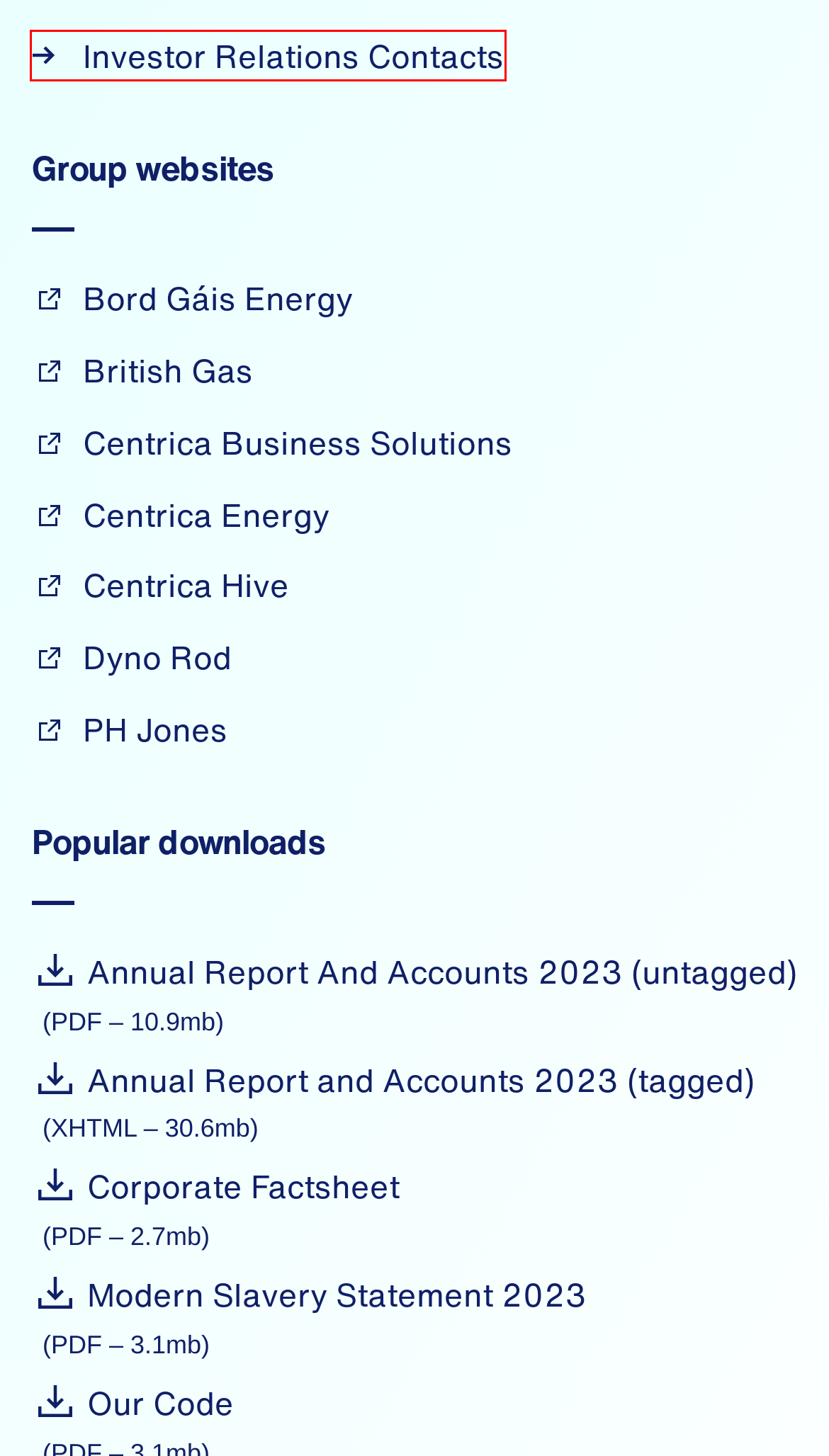Review the webpage screenshot provided, noting the red bounding box around a UI element. Choose the description that best matches the new webpage after clicking the element within the bounding box. The following are the options:
A. Dyno-Rod Local Drains & Plumbing Experts | Fixed-Price | 24/7
B. Investor Relations Contacts
C. Security
D. Gas, electricity, boiler service offers | Bord Gáis Energy
E. Site Index
F. News
G. PH Jones – Your heating installation, service and repairs experts.
H. Centrica Energy

B